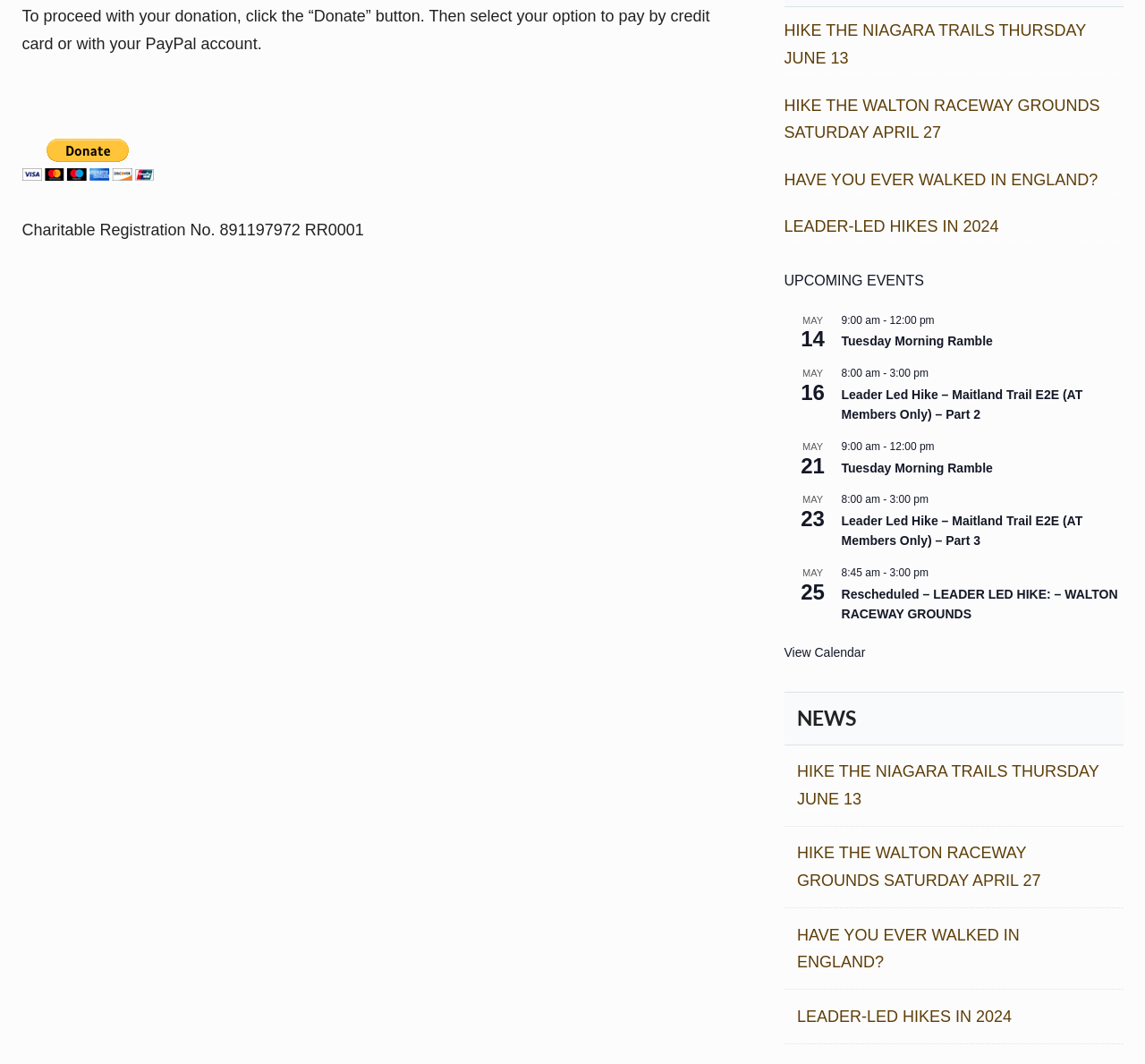Predict the bounding box of the UI element based on the description: "Tuesday Morning Ramble". The coordinates should be four float numbers between 0 and 1, formatted as [left, top, right, bottom].

[0.735, 0.314, 0.867, 0.328]